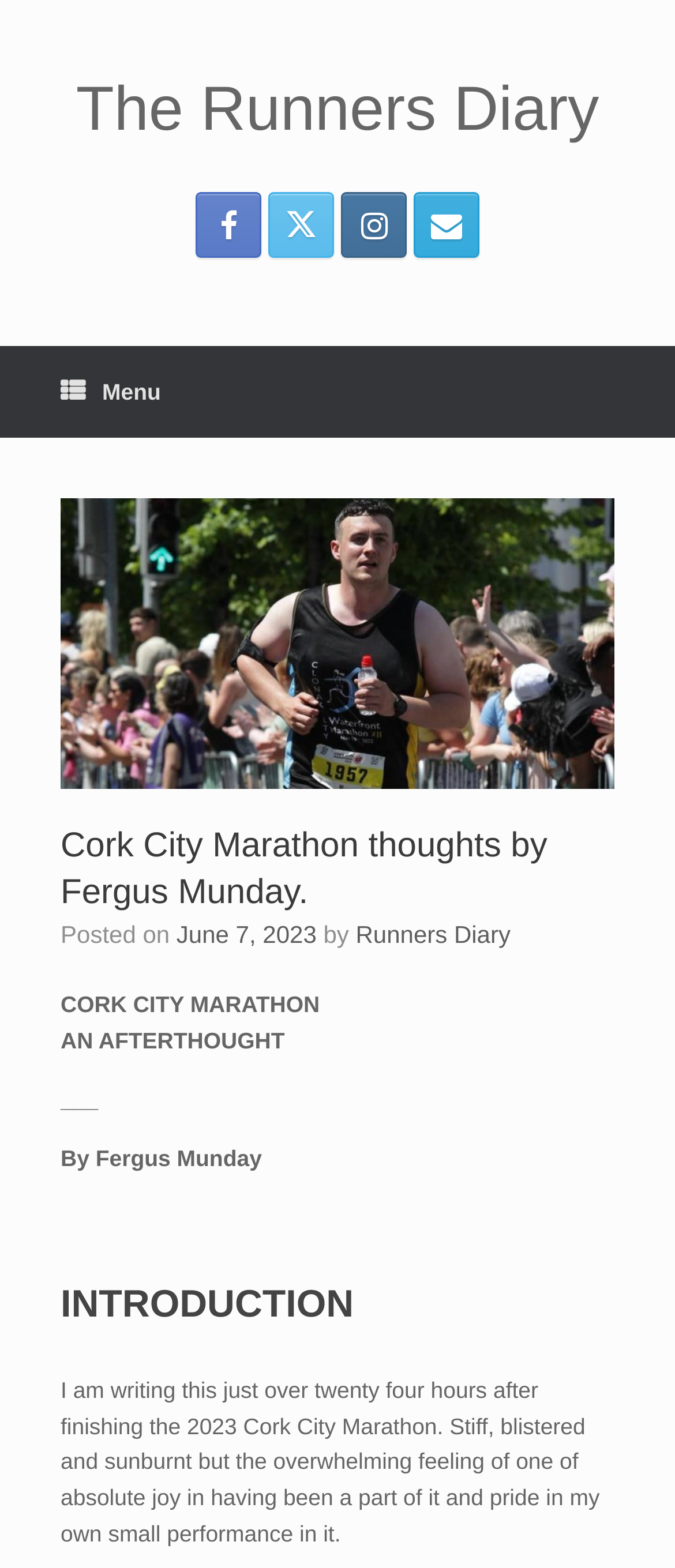Determine the bounding box coordinates of the clickable element to achieve the following action: 'Click the menu button'. Provide the coordinates as four float values between 0 and 1, formatted as [left, top, right, bottom].

[0.0, 0.22, 0.328, 0.279]